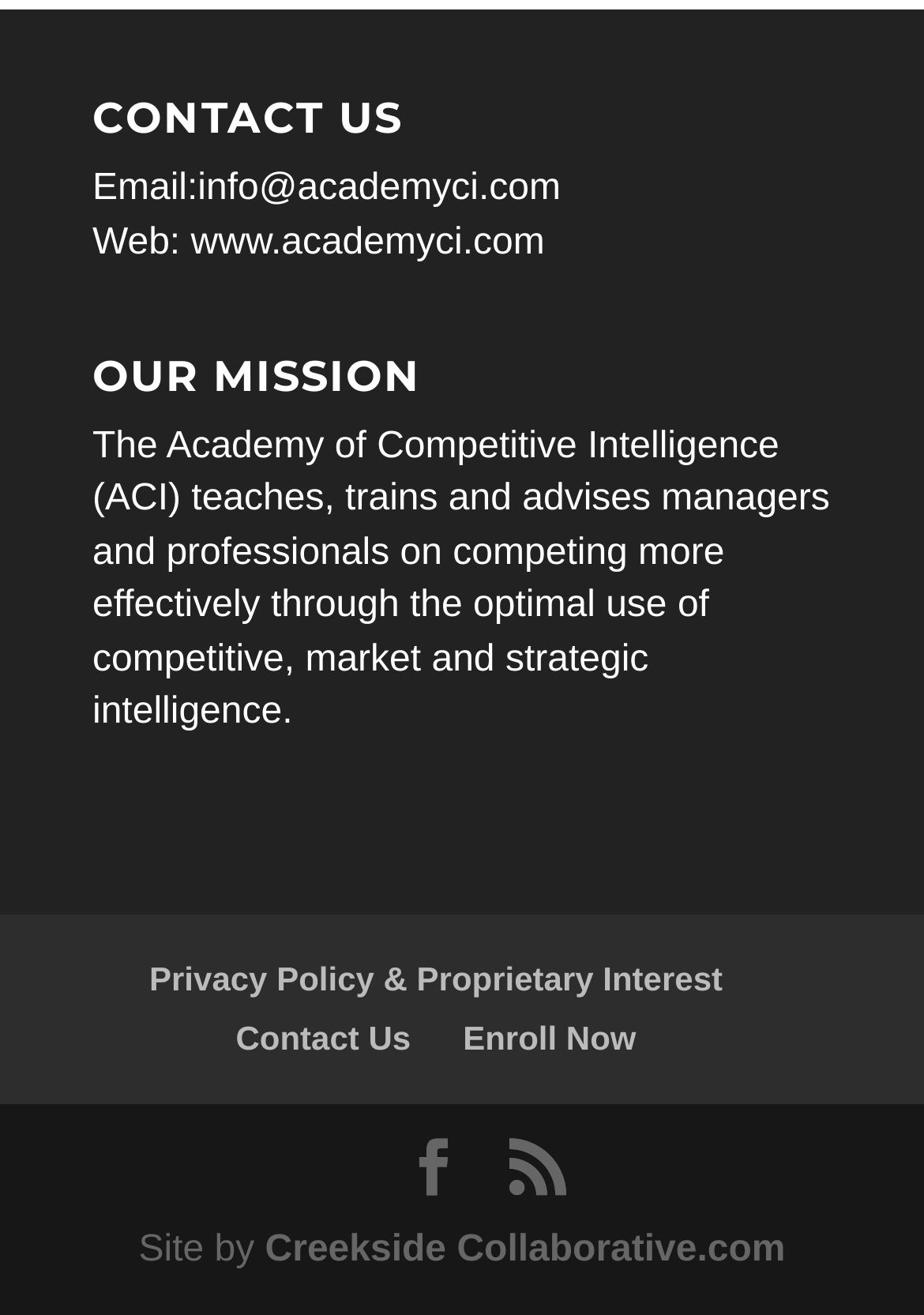Find and indicate the bounding box coordinates of the region you should select to follow the given instruction: "Contact us via email".

[0.214, 0.129, 0.607, 0.159]